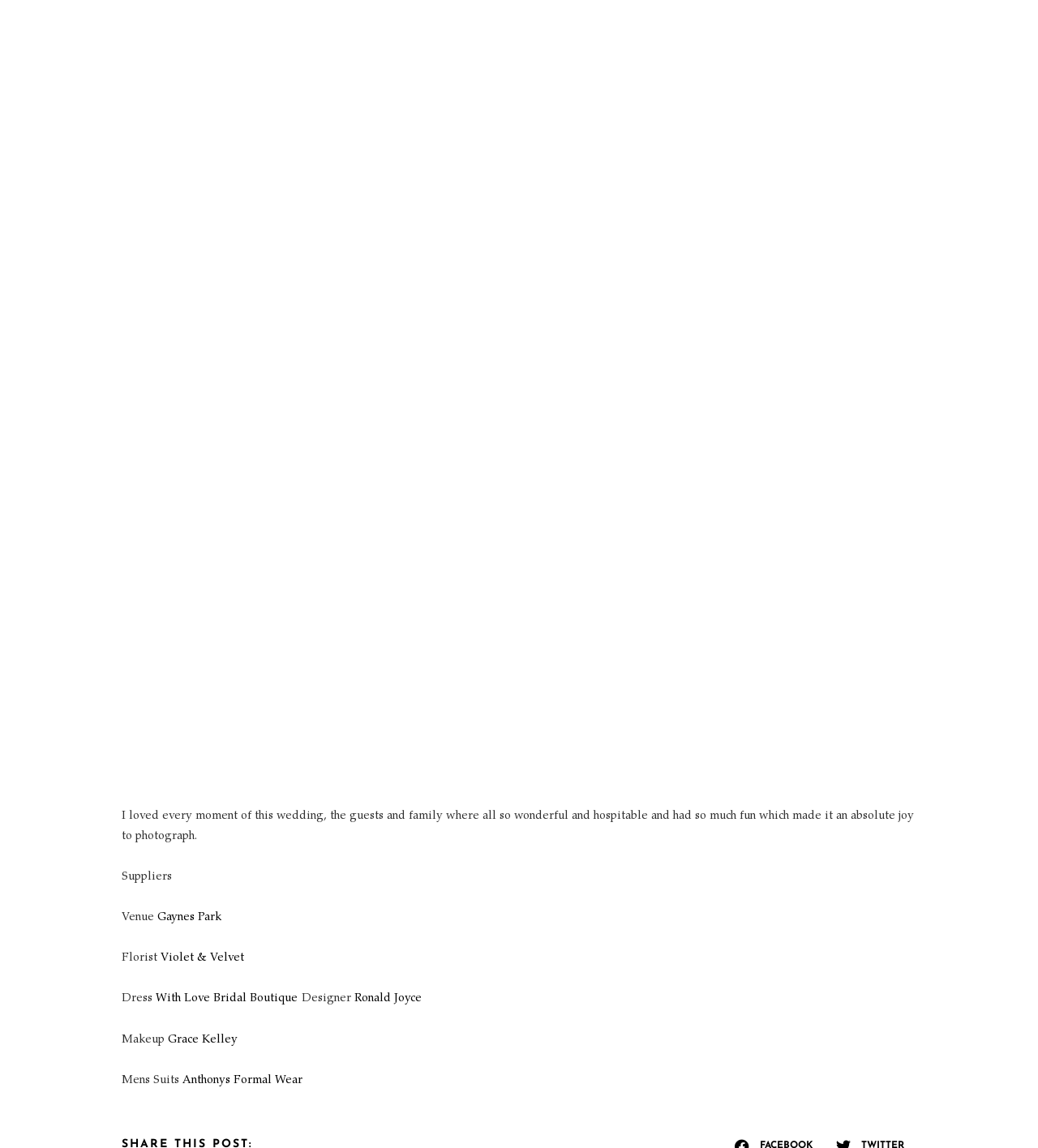What is the name of the mens suit supplier?
Please answer the question with as much detail as possible using the screenshot.

I found the answer by looking at the 'Mens Suits' section, where it says 'Anthonys Formal Wear' as the link.